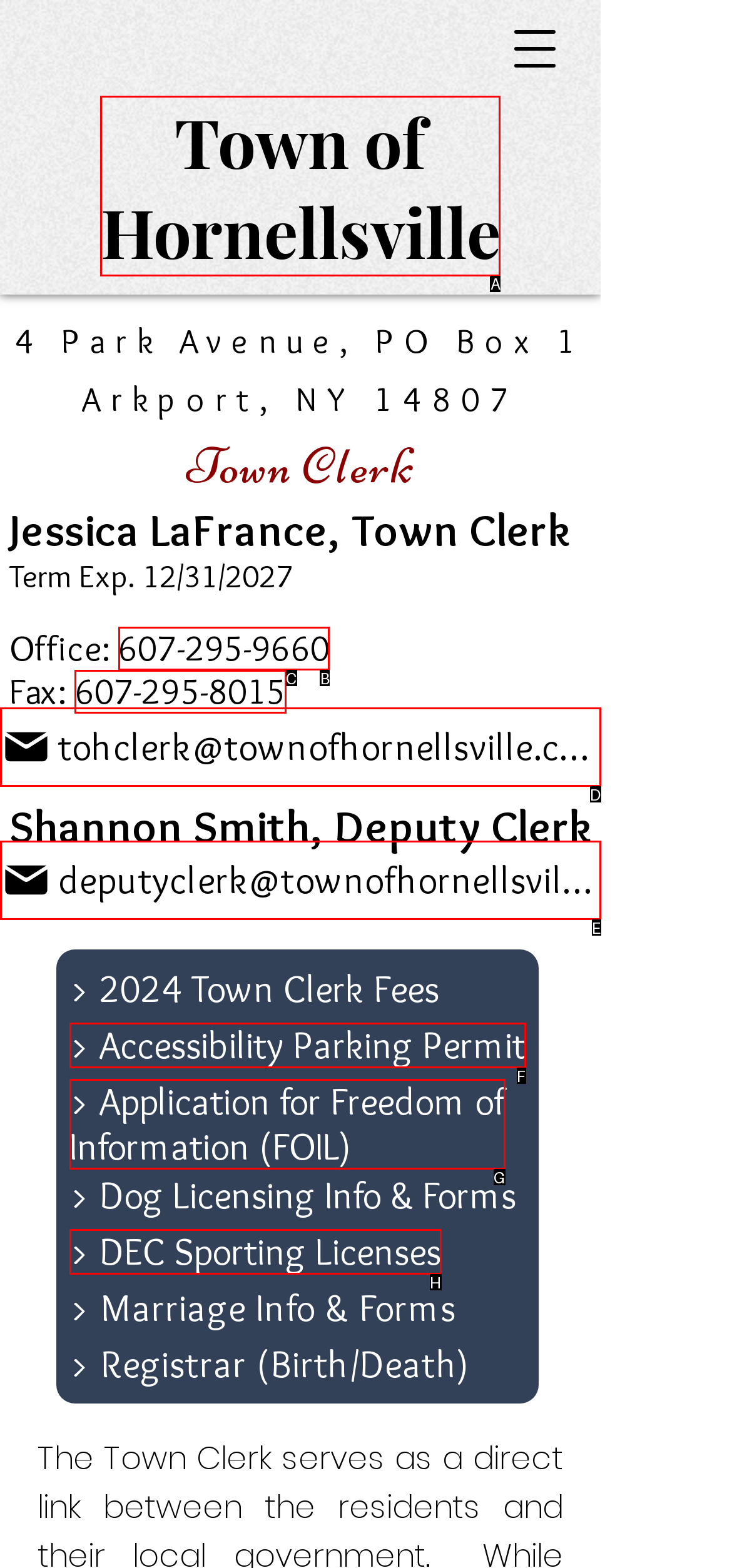Find the HTML element that corresponds to the description: Show full item record. Indicate your selection by the letter of the appropriate option.

None